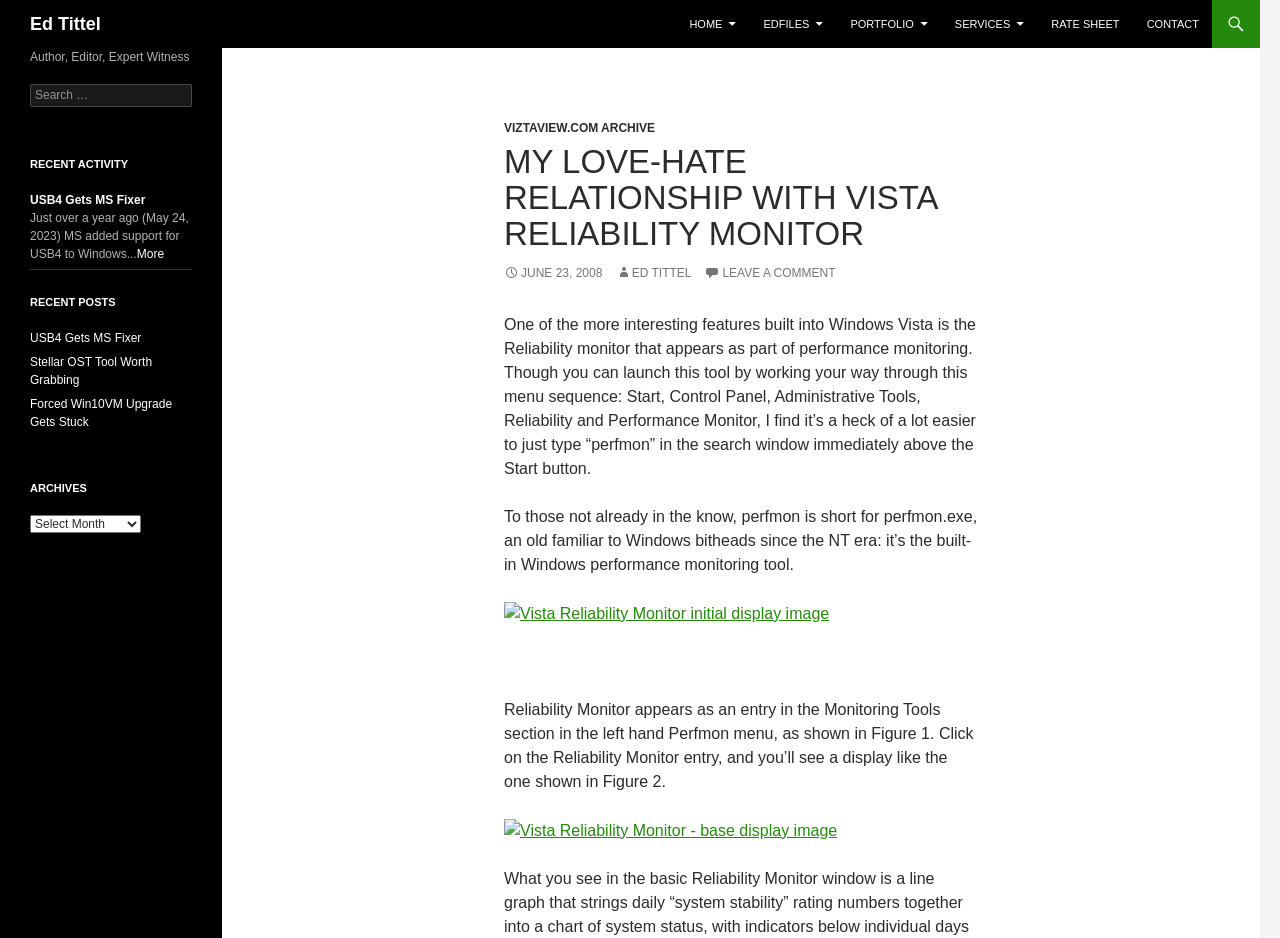Find the bounding box coordinates for the area that should be clicked to accomplish the instruction: "View the 'Vista Reliability Monitor initial display image'".

[0.394, 0.644, 0.648, 0.662]